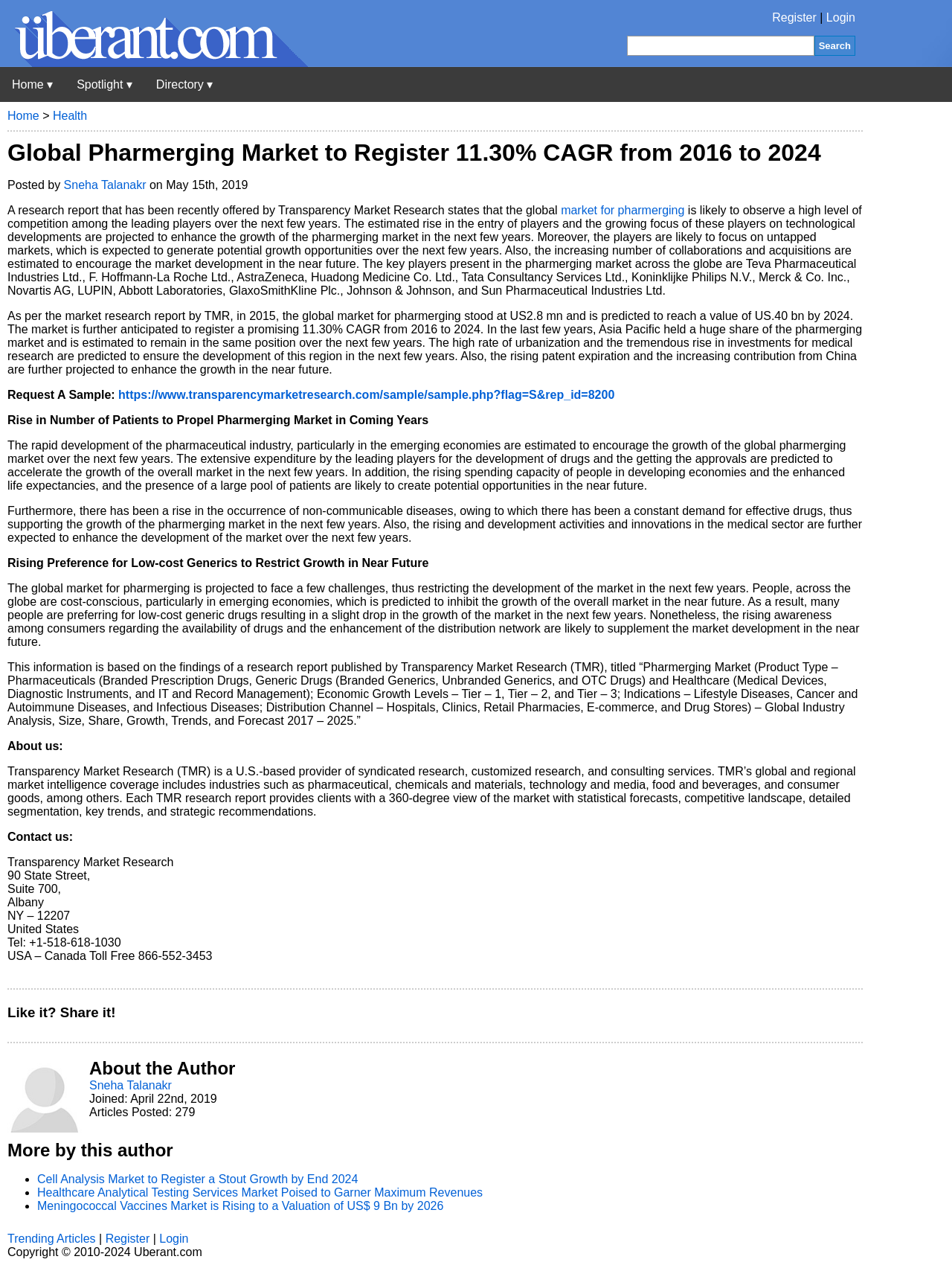Please locate the UI element described by "The Banners" and provide its bounding box coordinates.

None